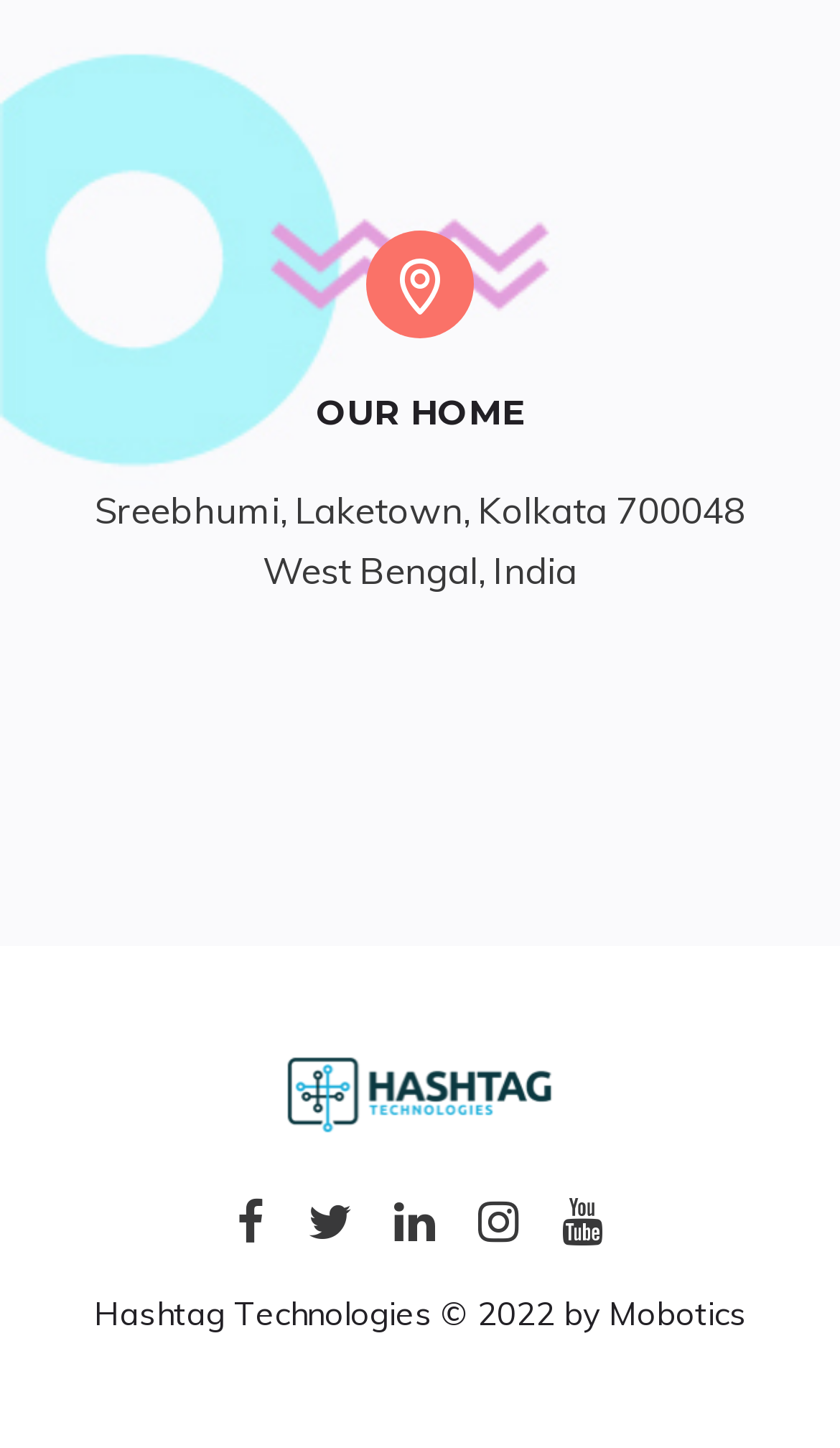Find the bounding box coordinates of the clickable area that will achieve the following instruction: "Click on the OUR HOME heading".

[0.051, 0.271, 0.949, 0.302]